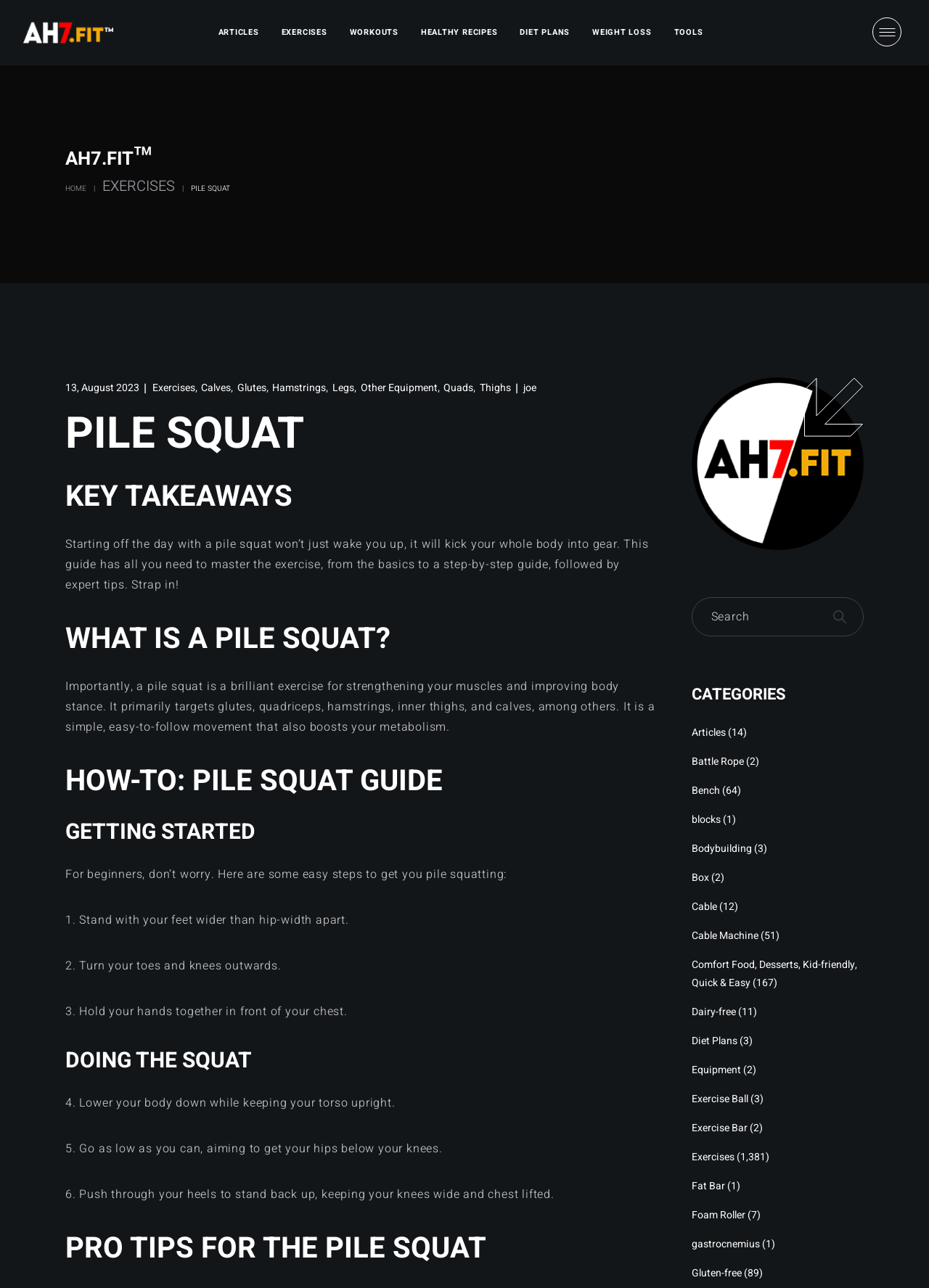Identify the bounding box coordinates of the region I need to click to complete this instruction: "Go to the EXERCISES page".

[0.303, 0.0, 0.361, 0.051]